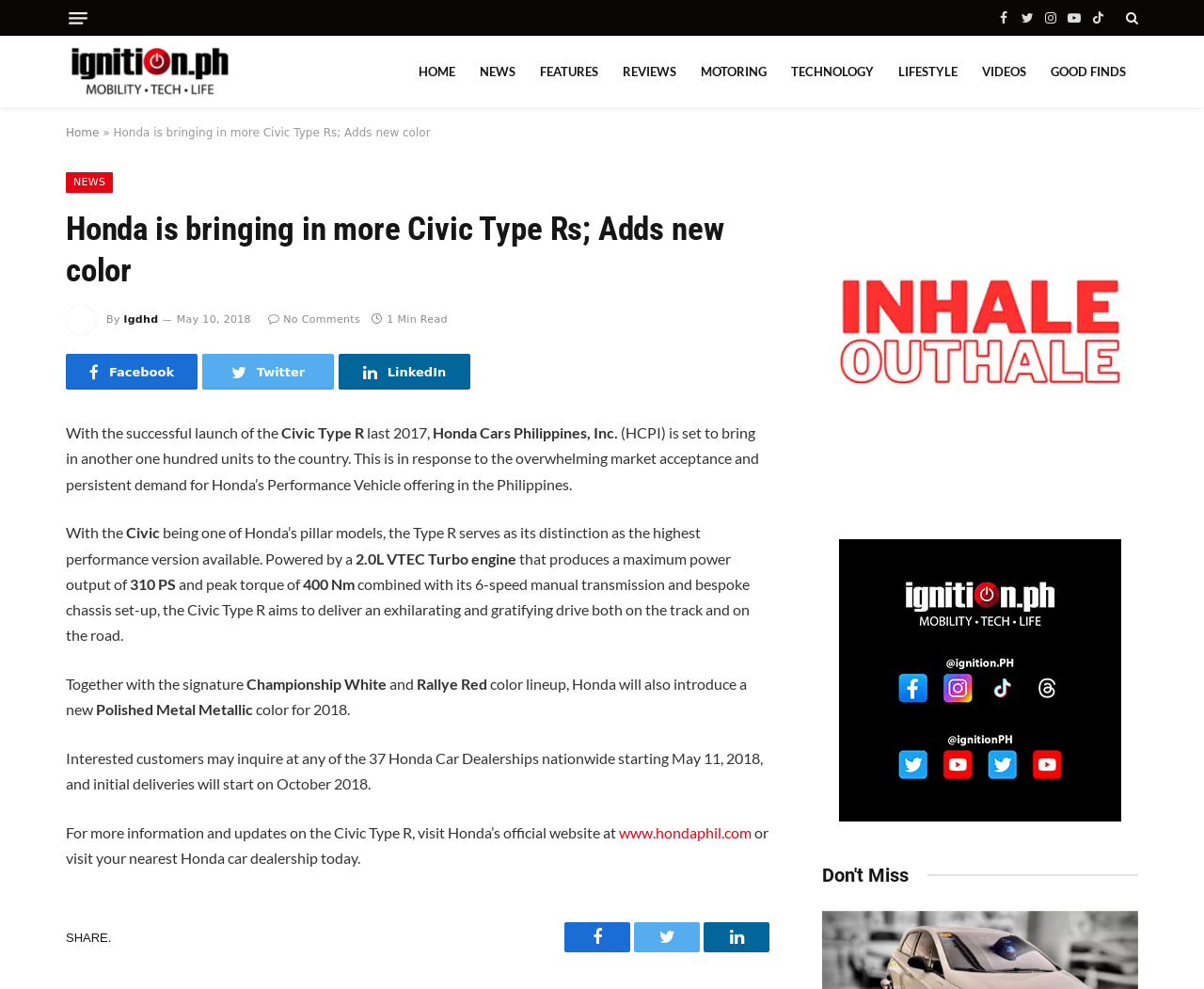Given the description of a UI element: "View listings", identify the bounding box coordinates of the matching element in the webpage screenshot.

None